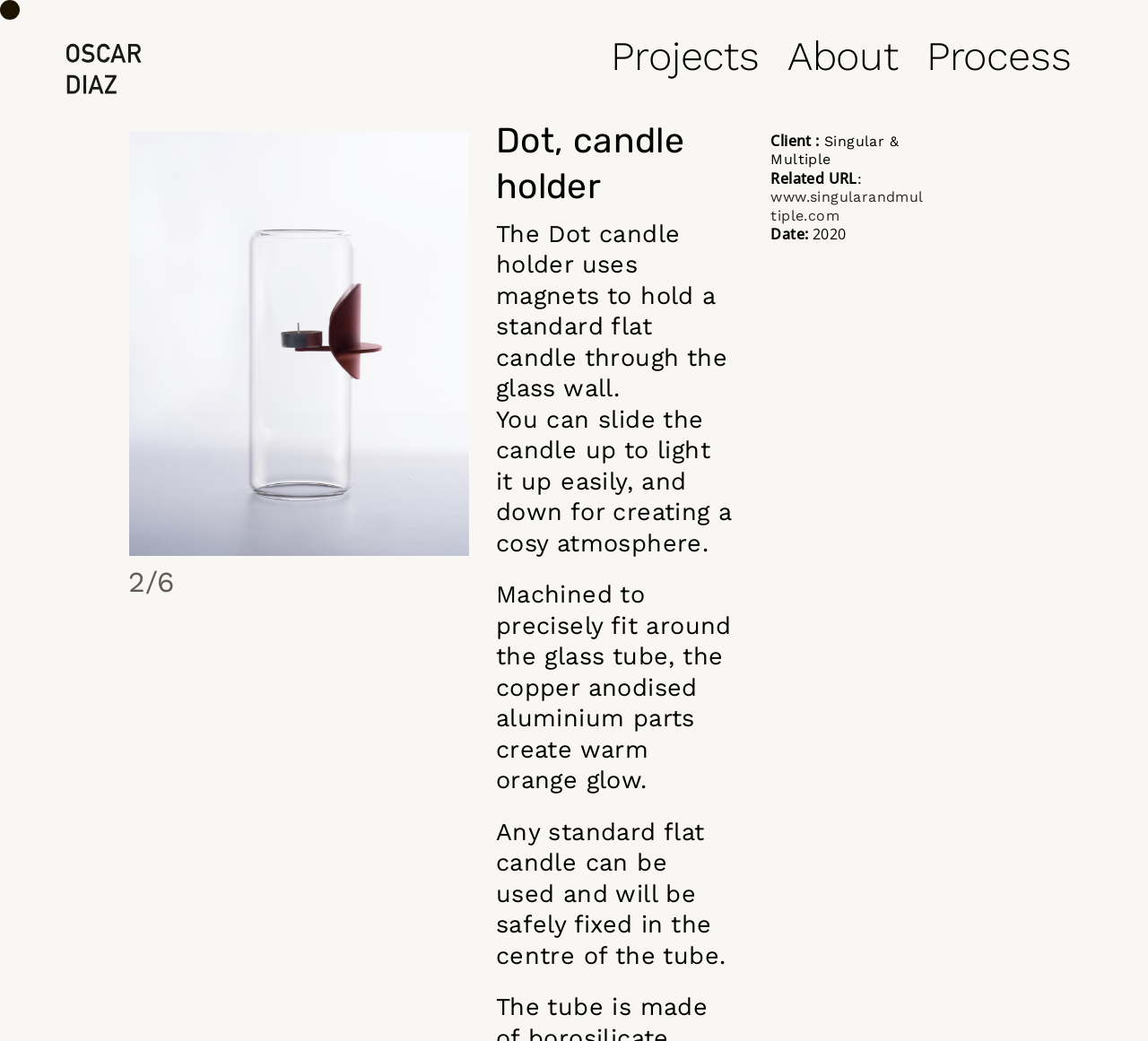Please determine the bounding box coordinates for the UI element described here. Use the format (top-left x, top-left y, bottom-right x, bottom-right y) with values bounded between 0 and 1: title="Oscar Diaz"

[0.055, 0.04, 0.125, 0.094]